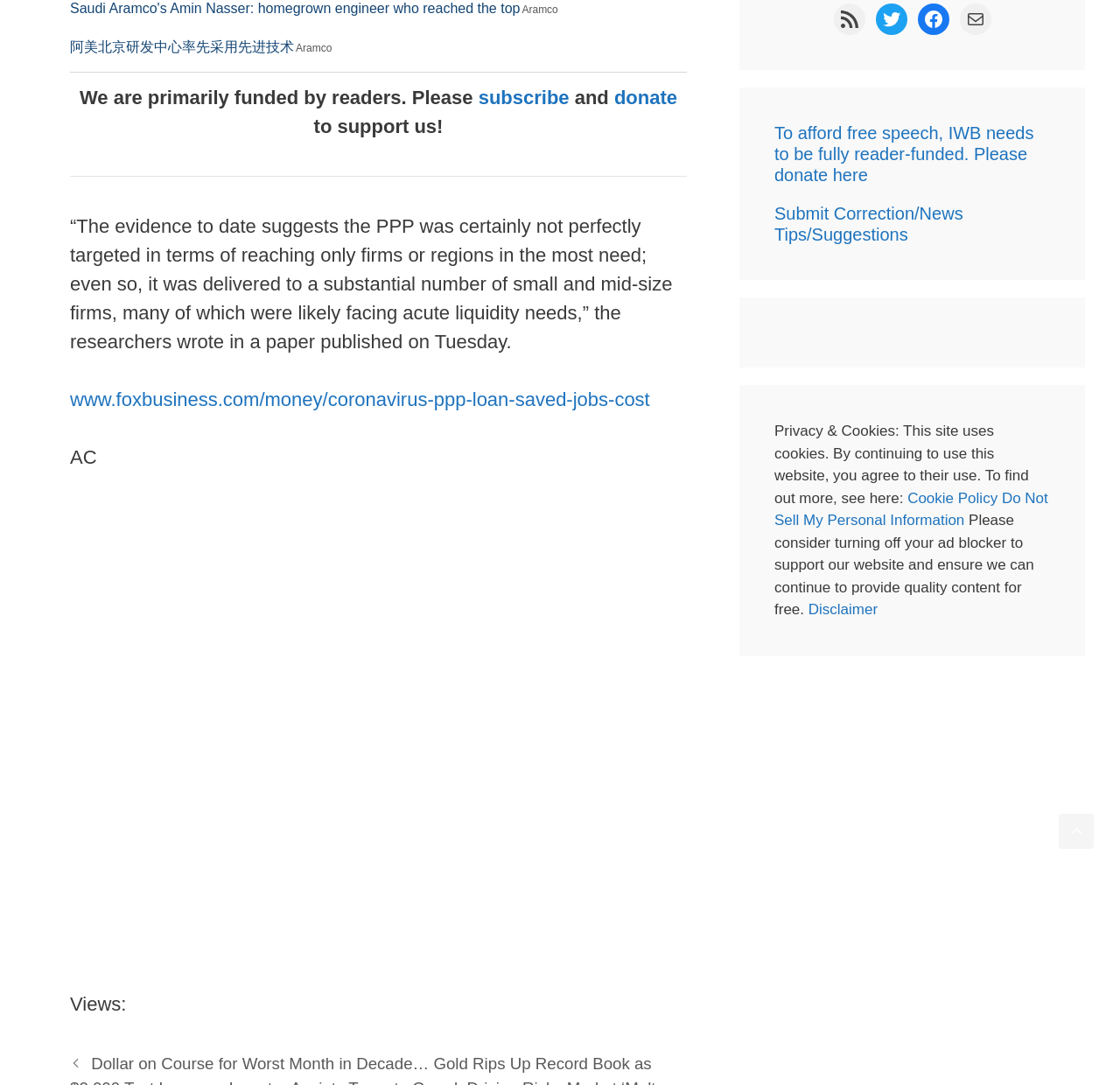What is the purpose of the IWB website?
Based on the screenshot, answer the question with a single word or phrase.

Free speech